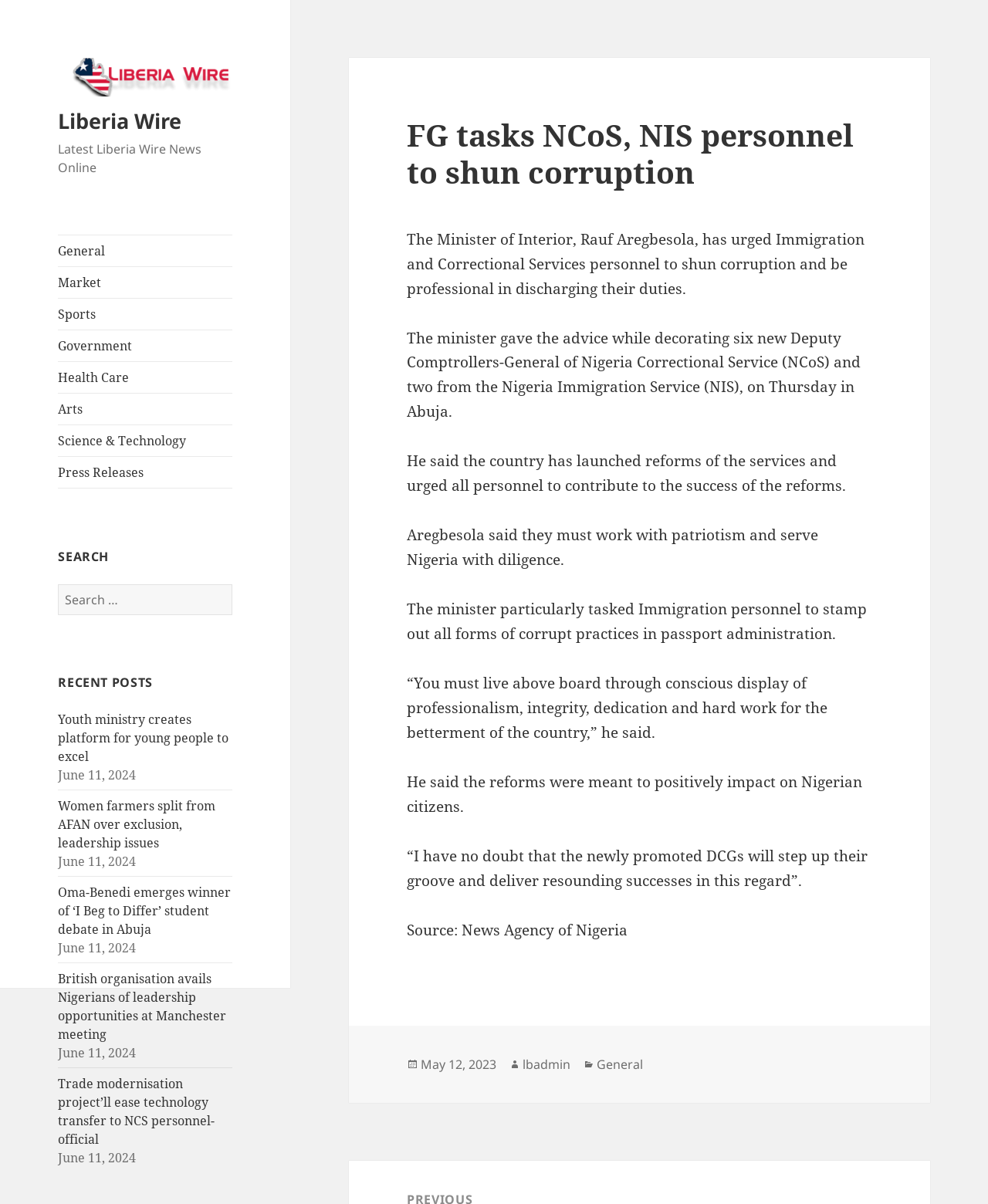Can you determine the bounding box coordinates of the area that needs to be clicked to fulfill the following instruction: "Visit Liberia Wire homepage"?

[0.059, 0.055, 0.235, 0.071]